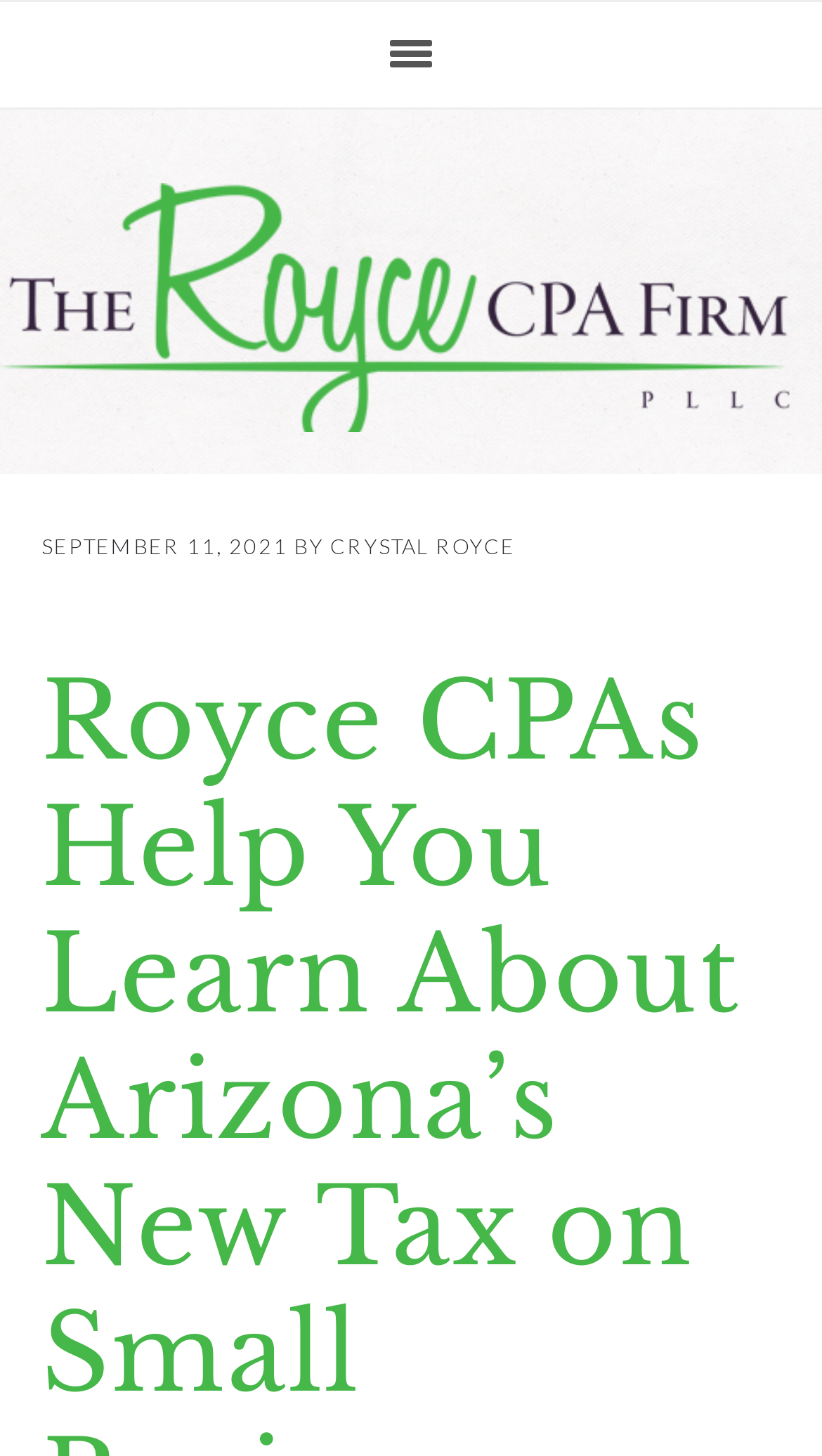Refer to the image and provide an in-depth answer to the question: 
What is the format of the date in the article metadata?

I found the answer by looking at the article metadata, where I saw the date 'SEPTEMBER 11, 2021'. This suggests that the format of the date is Month Day, Year.